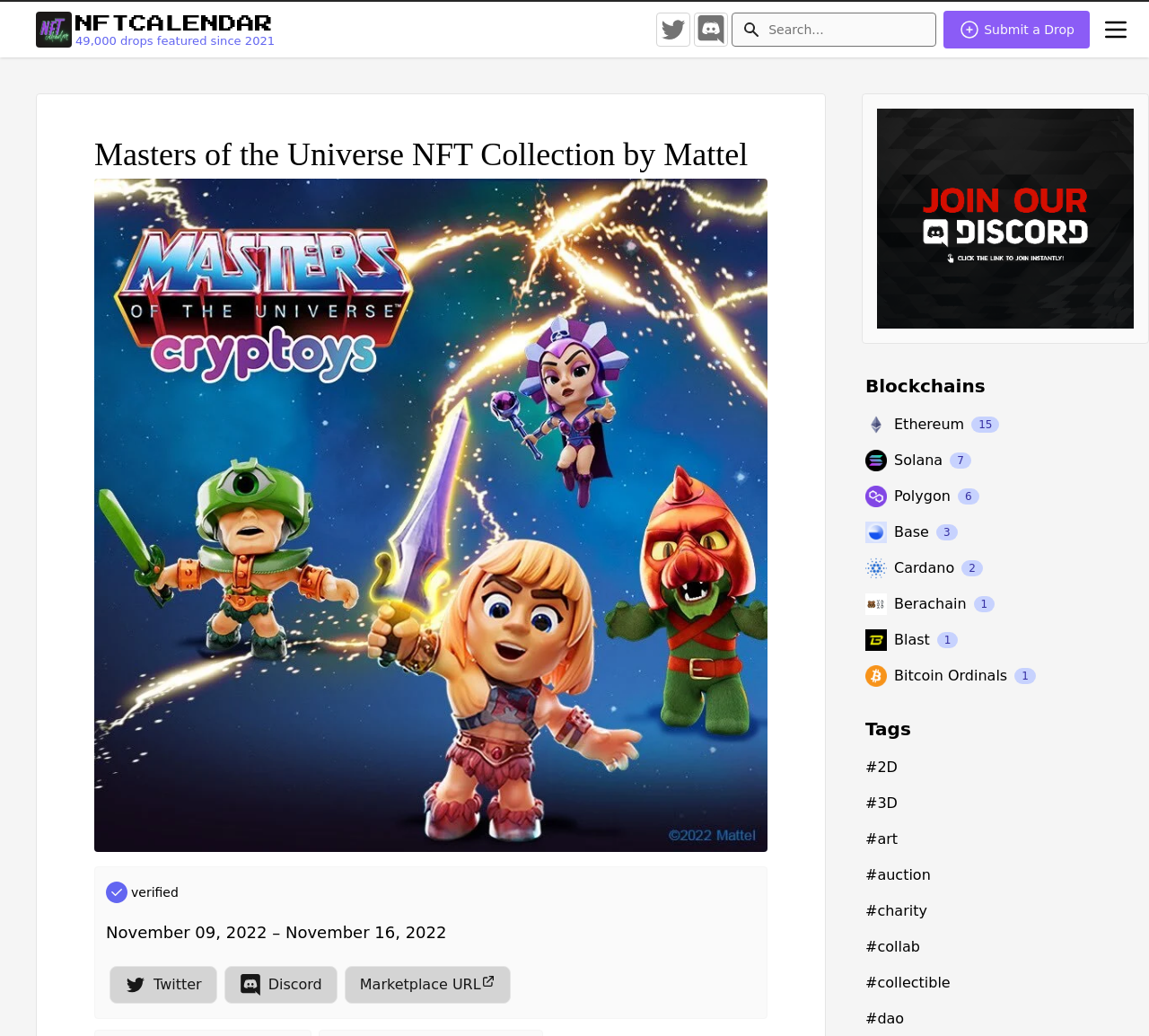Construct a comprehensive description capturing every detail on the webpage.

The webpage is dedicated to the Masters of the Universe NFT Collection by Mattel, celebrating its 40th anniversary. At the top, there is a prominent heading with the title "Masters of the Universe NFT Collection by Mattel" accompanied by a large image. Below this, there is a search bar and a "Submit a Drop" link with an associated image.

On the top-right corner, there are social media links to Twitter and Discord, each with its respective icon. A small image is placed above the Twitter link. 

The main content of the webpage is divided into two sections. The left section displays a list of blockchains, including Ethereum, Solana, Polygon, Base, Cardano, Berachain, Blast, and Bitcoin Ordinals, each with a corresponding image and number. 

The right section is dedicated to tags, with a heading "Tags" followed by a list of links, including #2D, #3D, #art, #auction, #charity, #collab, #collectible, and others. Each tag is accompanied by a small image.

At the bottom of the page, there is a section with a verified badge, a date range "November 09, 2022 – November 16, 2022", and social media links to Twitter, Discord, and Marketplace URL, each with its respective icon.